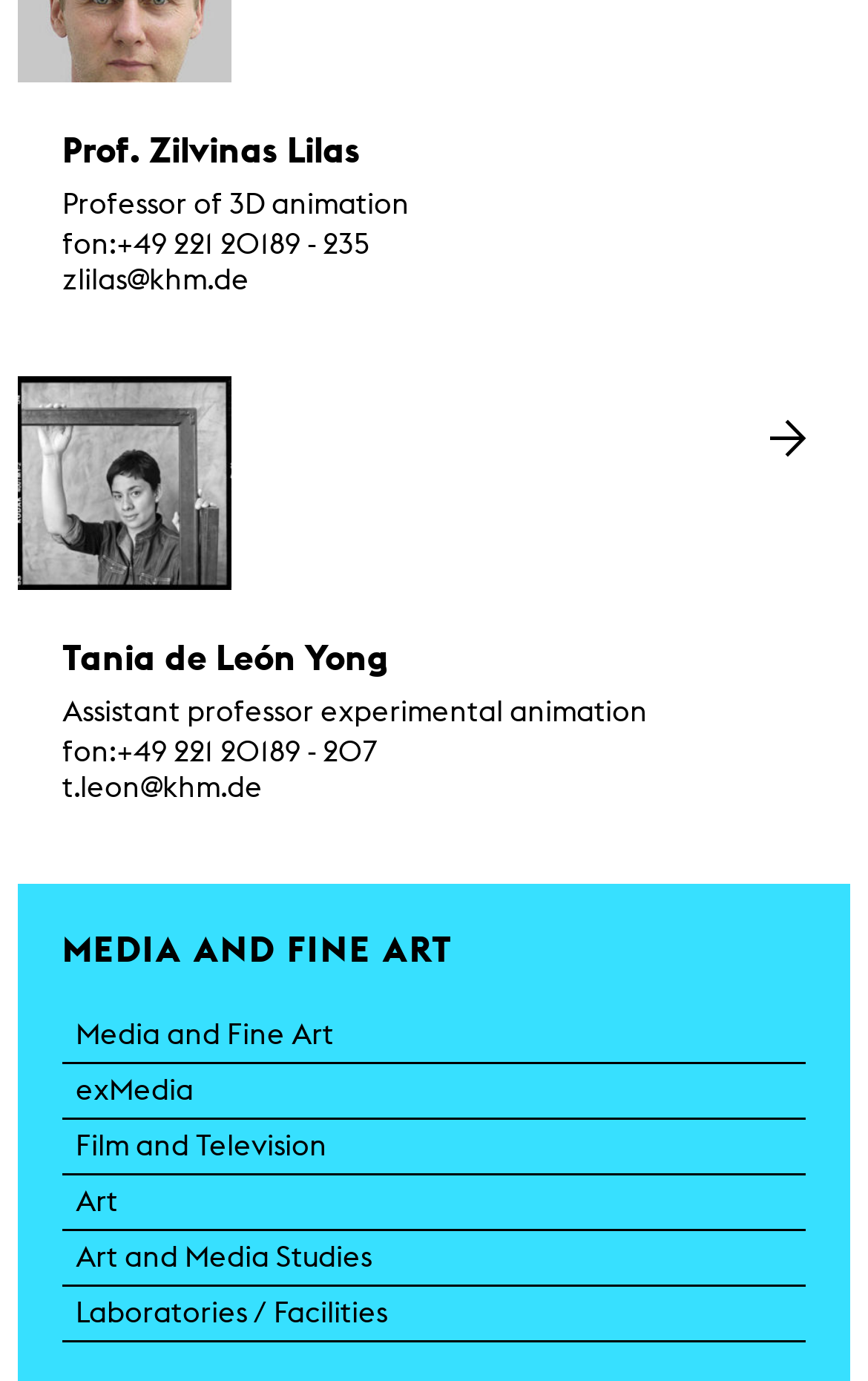How many links are there under 'MEDIA AND FINE ART'?
Please provide a comprehensive answer based on the visual information in the image.

Under the 'MEDIA AND FINE ART' static text element, there are 7 link elements: 'Media and Fine Art', 'exMedia', 'Film and Television', 'Art', 'Art and Media Studies', and 'Laboratories / Facilities'.